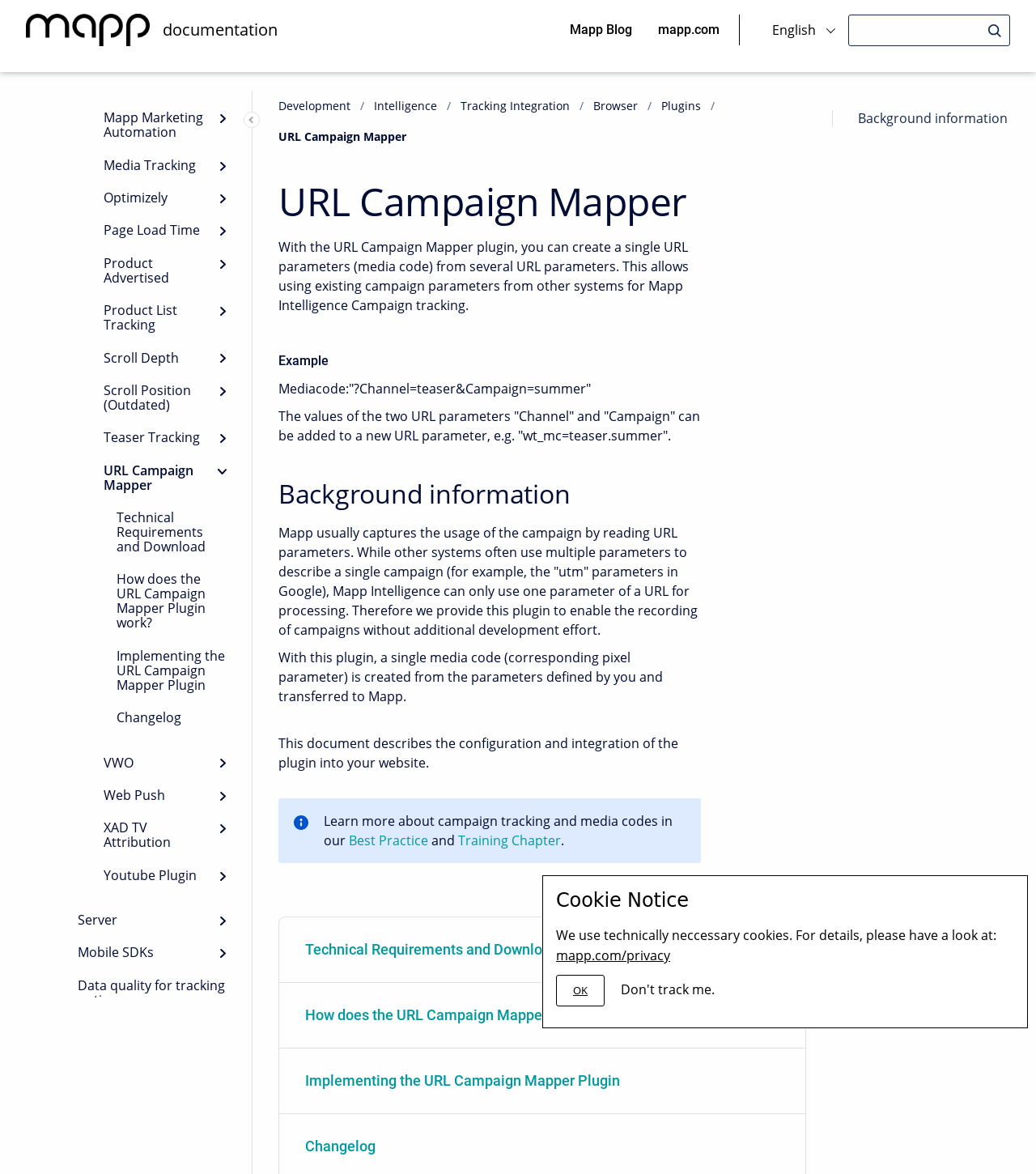Please provide a short answer using a single word or phrase for the question:
What is the purpose of the URL Campaign Mapper plugin?

Create a single URL parameter from several